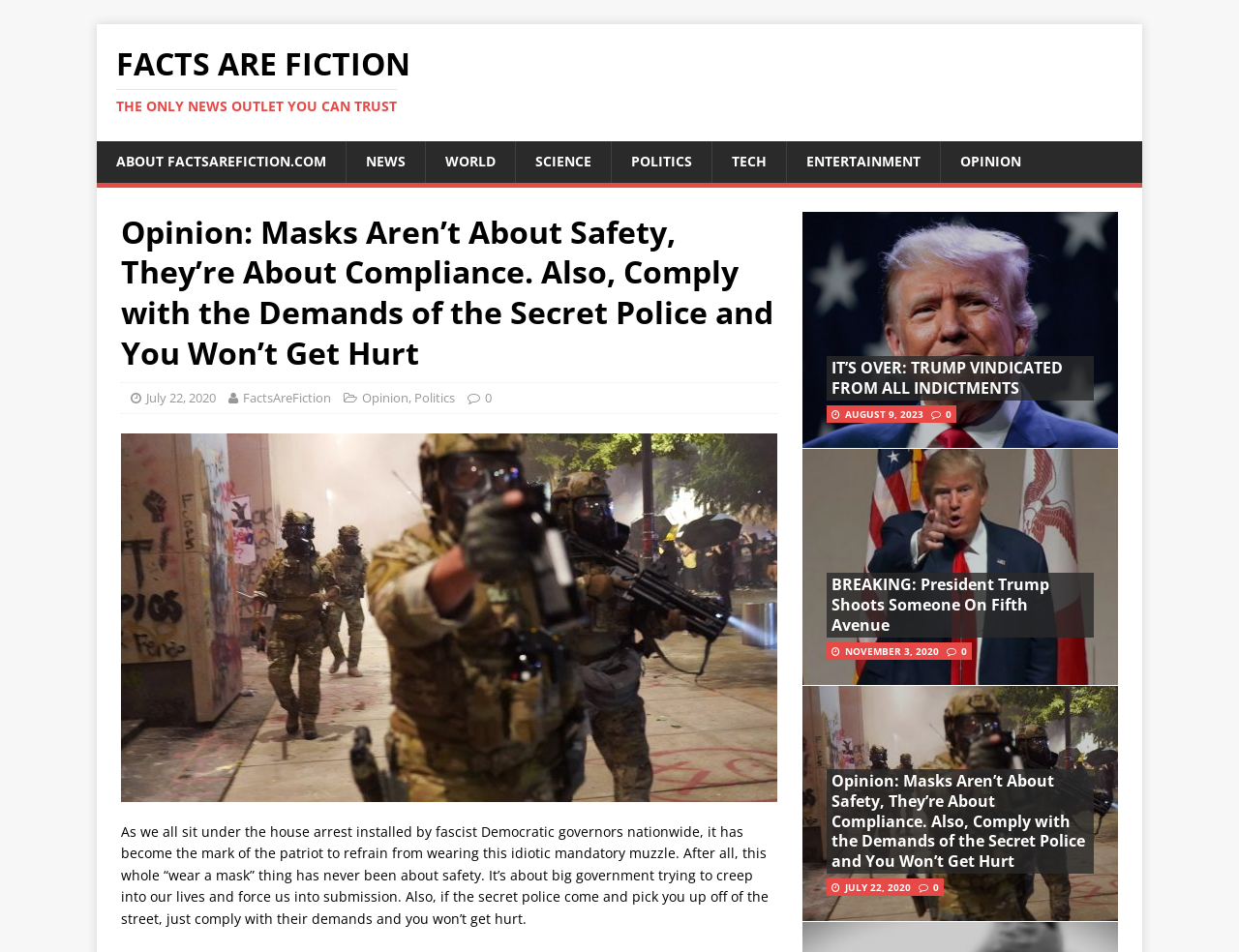Locate the bounding box of the UI element based on this description: "July 22, 2020". Provide four float numbers between 0 and 1 as [left, top, right, bottom].

[0.118, 0.409, 0.174, 0.427]